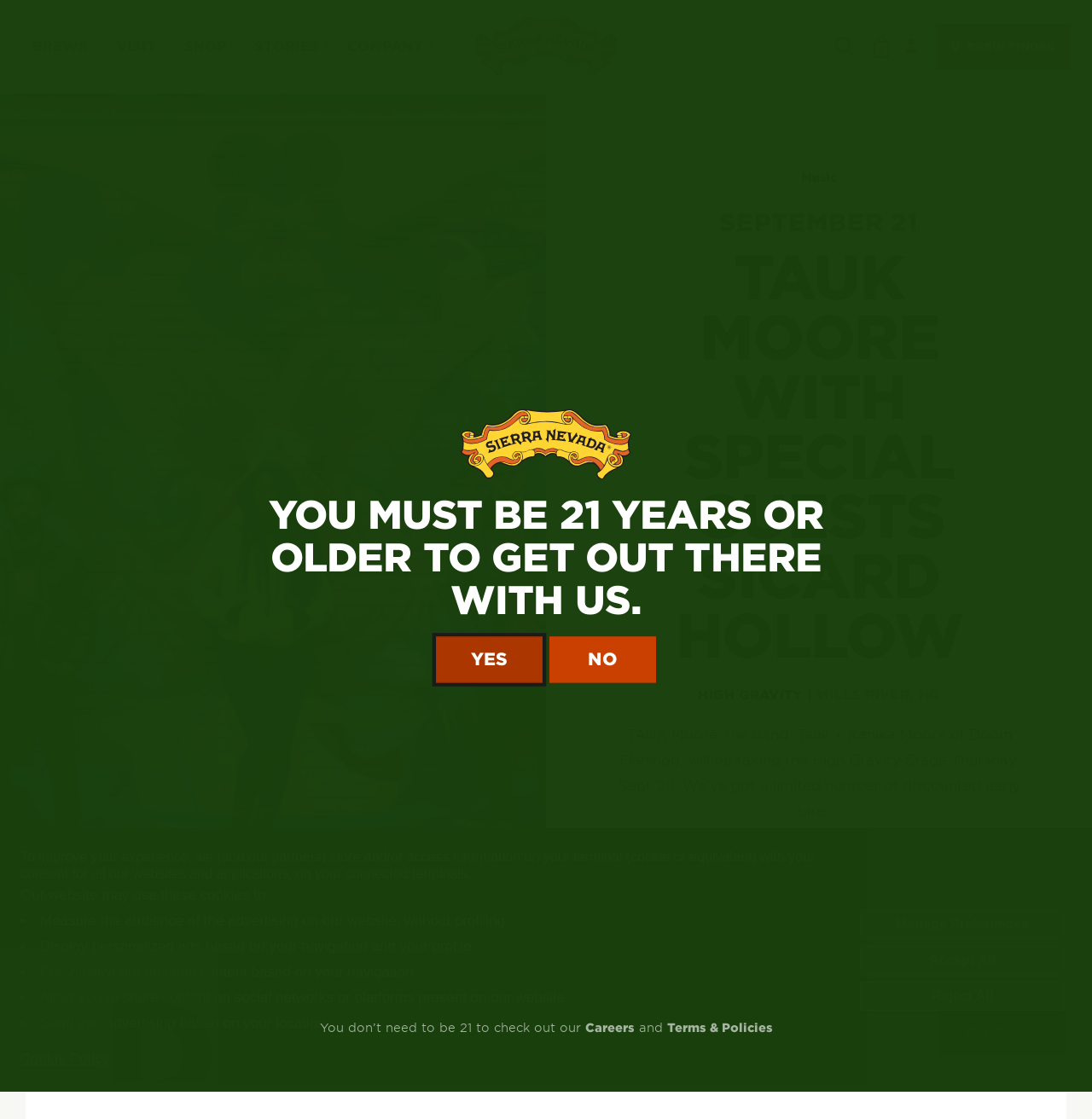Answer the following query with a single word or phrase:
What is the purpose of the 'Manage Preferences' button?

To manage cookie preferences